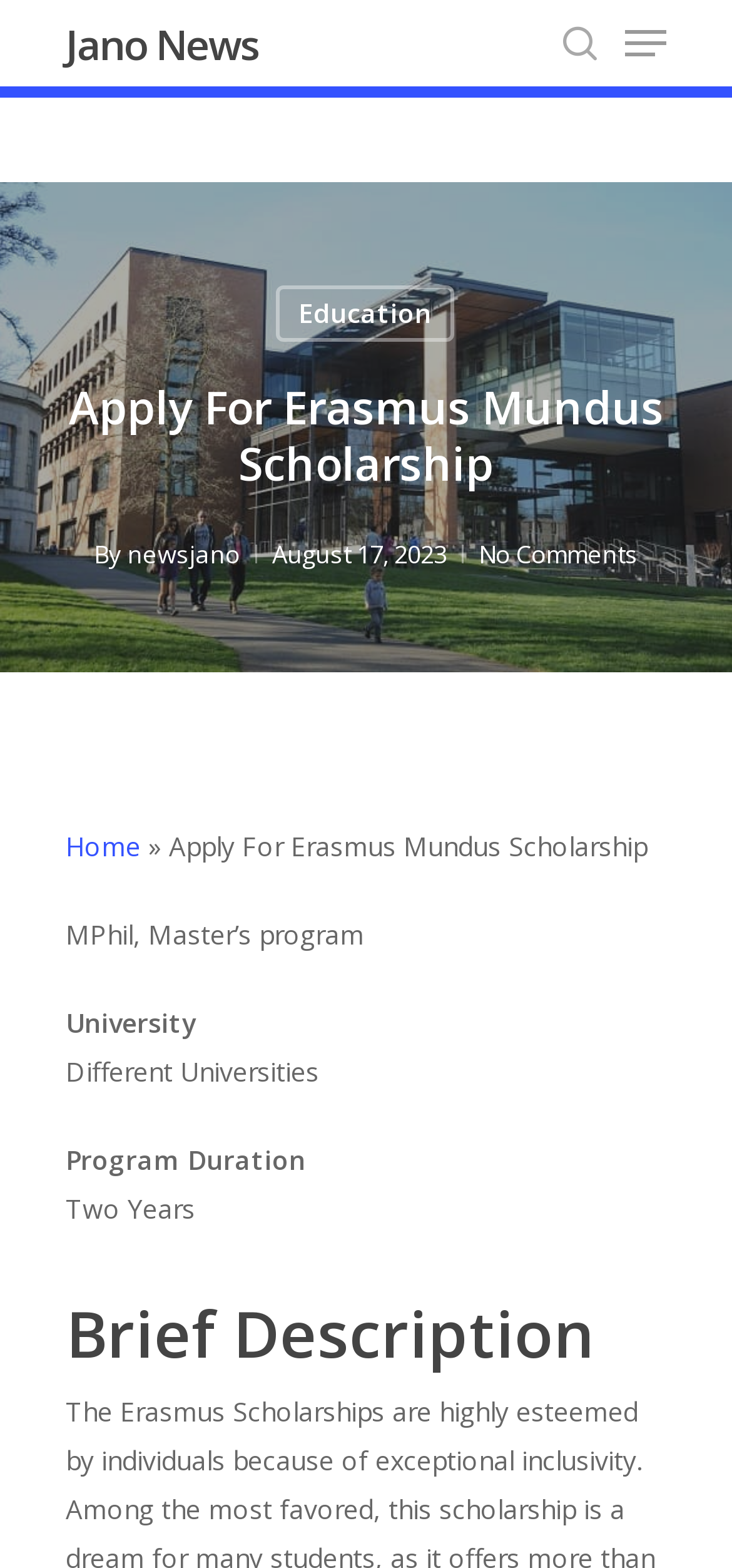Based on the element description "aria-label="Search" name="s" placeholder="Search"", predict the bounding box coordinates of the UI element.

[0.09, 0.093, 0.91, 0.144]